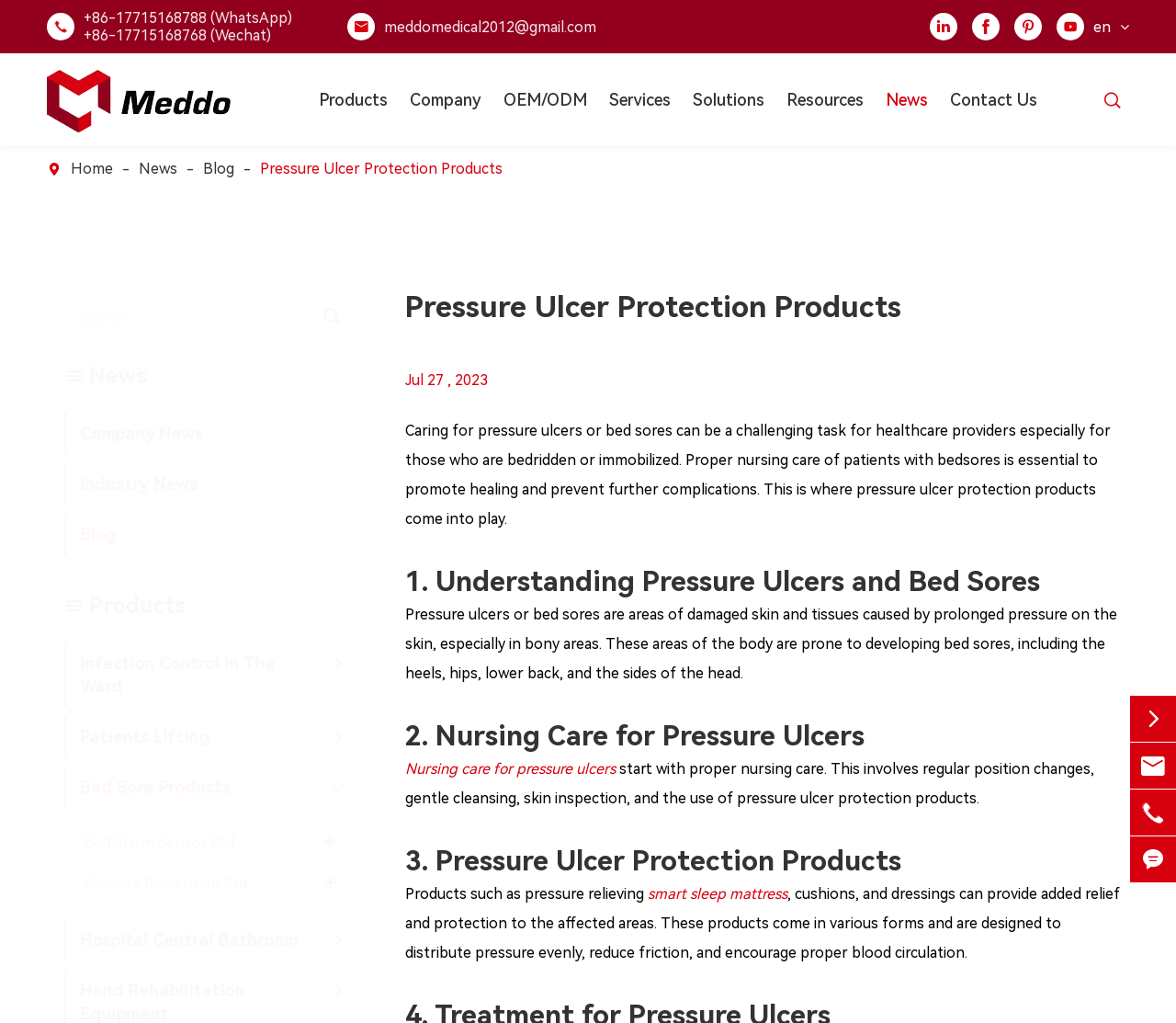Please locate the bounding box coordinates of the element that needs to be clicked to achieve the following instruction: "Contact us". The coordinates should be four float numbers between 0 and 1, i.e., [left, top, right, bottom].

[0.808, 0.058, 0.882, 0.137]